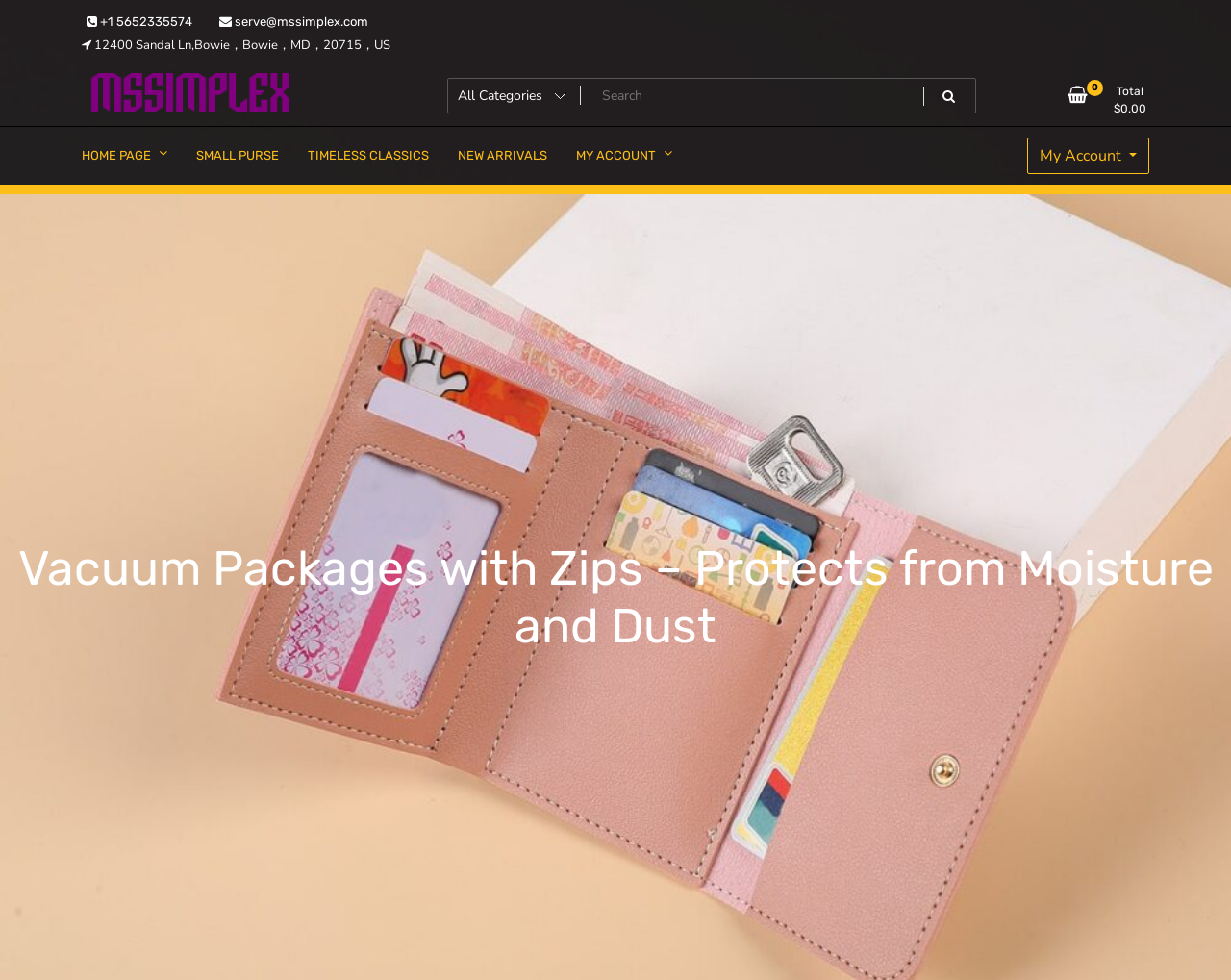Answer the question using only one word or a concise phrase: What is the phone number?

+1 5652335574